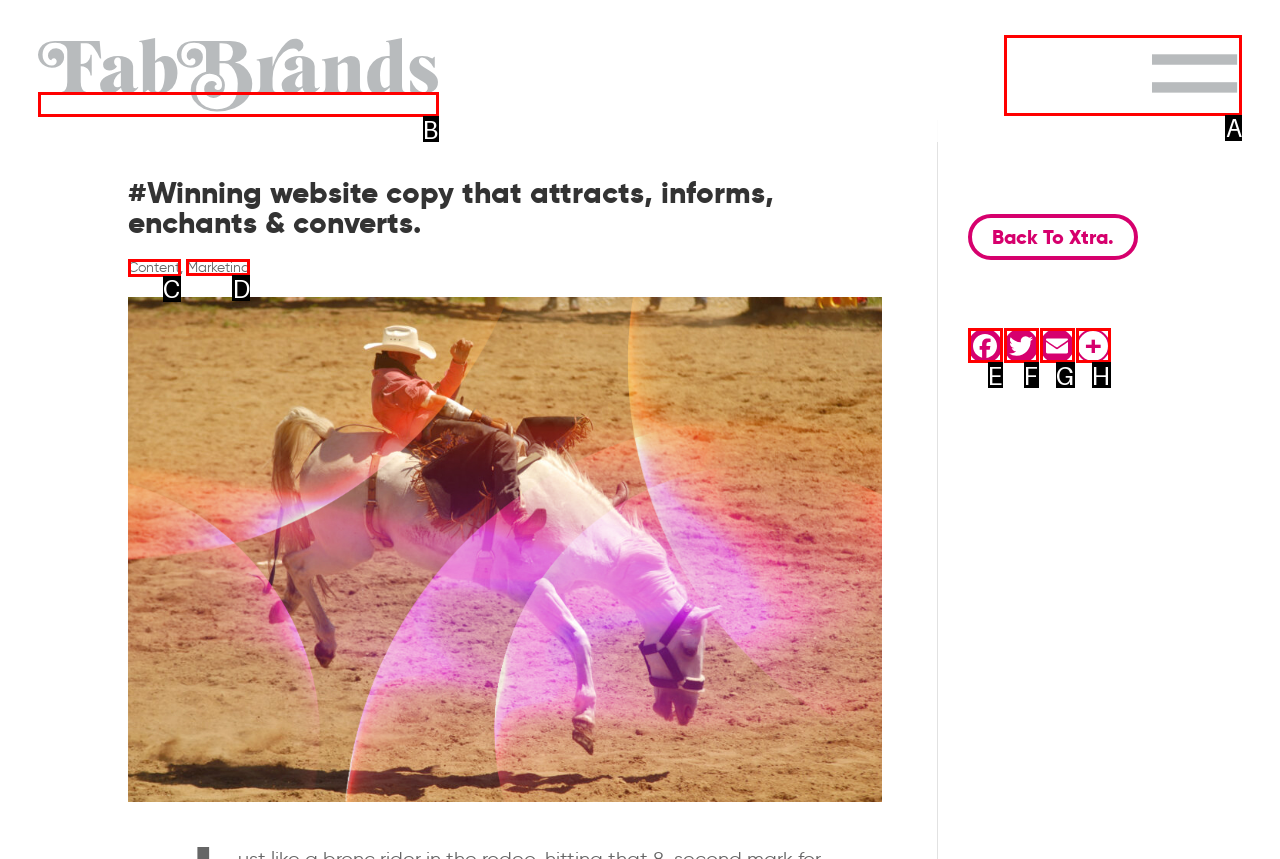Indicate which UI element needs to be clicked to fulfill the task: Go to 'Marketing'
Answer with the letter of the chosen option from the available choices directly.

D